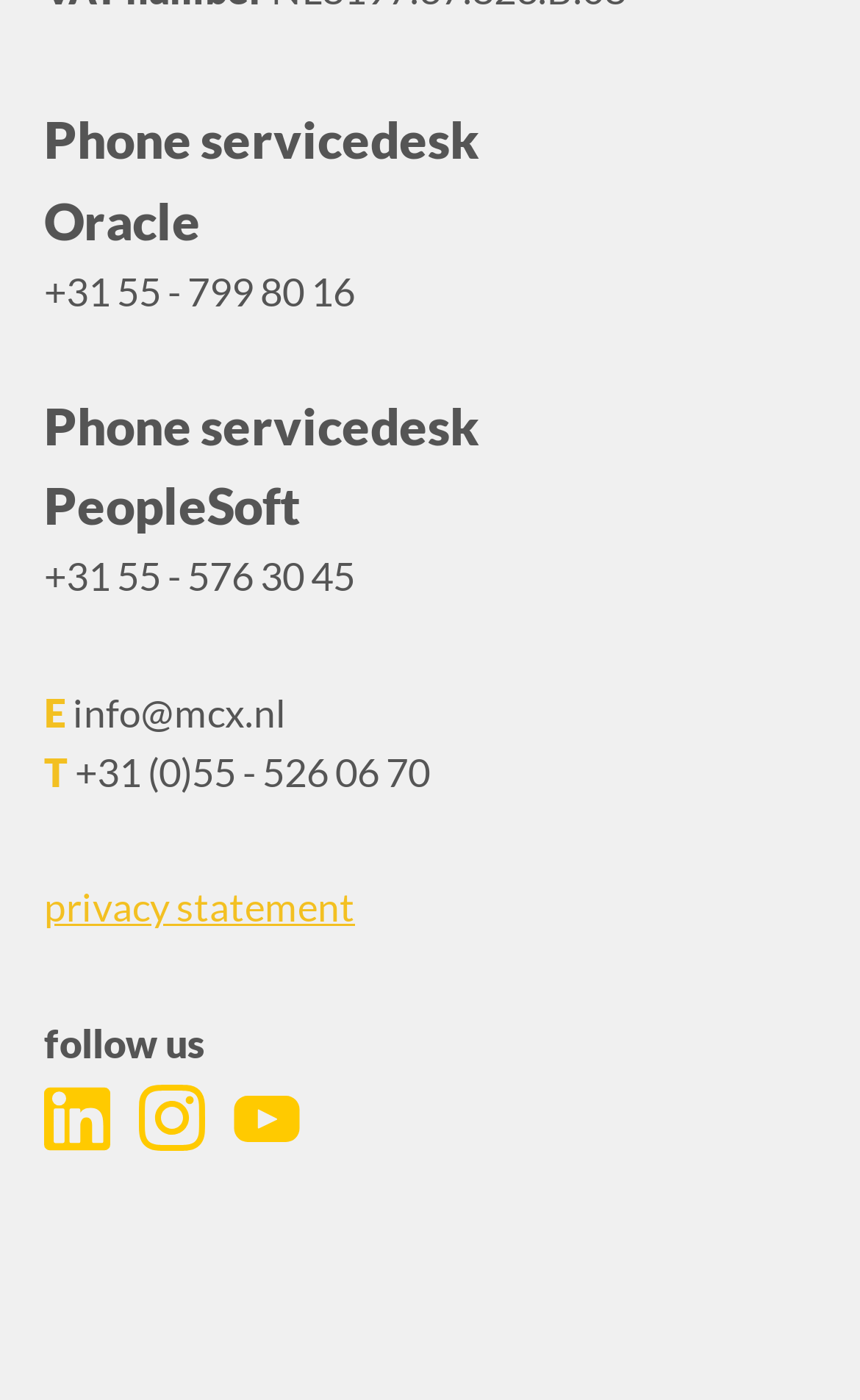What is the email address to contact?
Please respond to the question with a detailed and well-explained answer.

I found the email address by looking at the link element with the text 'E info@mcx.nl' which has a generic element 'Mail ons' inside it.